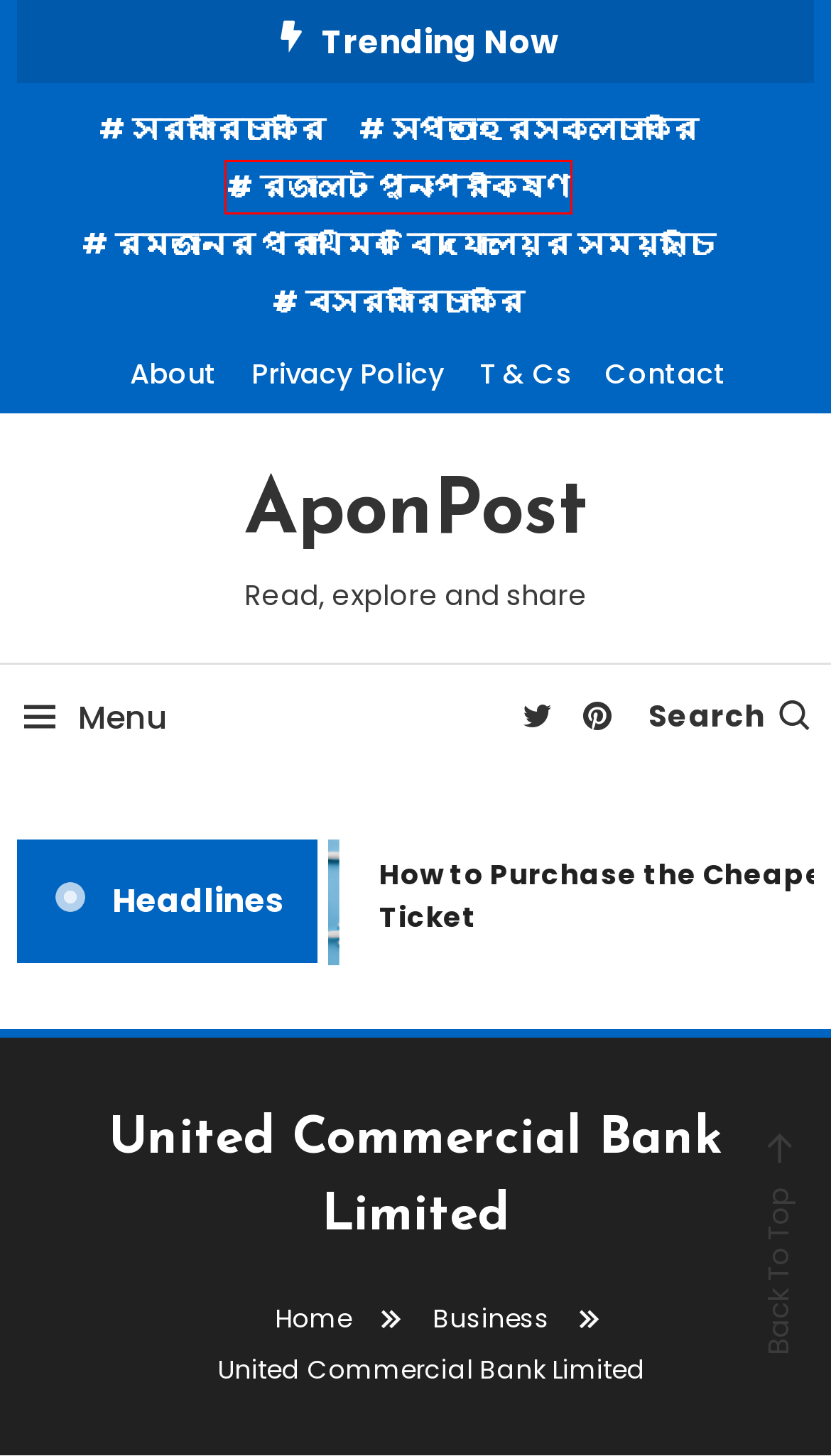A screenshot of a webpage is given with a red bounding box around a UI element. Choose the description that best matches the new webpage shown after clicking the element within the red bounding box. Here are the candidates:
A. বেসরকারিচাকরি Archives - AponPost
B. সরকারিচাকরি Archives - AponPost
C. Terms & Conditions - AponPost
D. AponPost - Read, explore and share
E. রমজানের প্রাথমিক বিদ্যালয়ের সময়সূচি Archives - AponPost
F. Contact - AponPost
G. রেজাল্ট পুনঃপরীক্ষণ Archives - AponPost
H. সপ্তাহেরসকলচাকরি Archives - AponPost

G